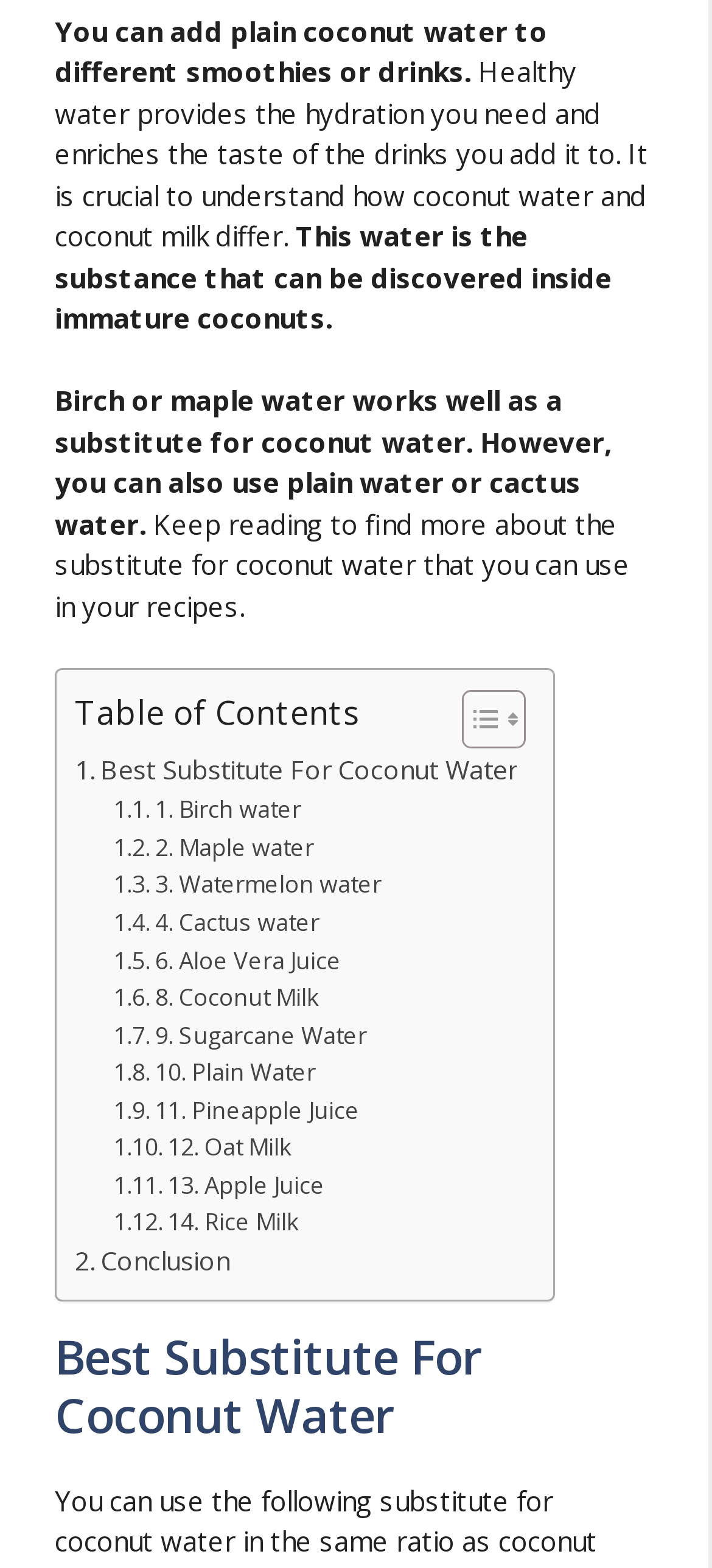Please analyze the image and give a detailed answer to the question:
What is the purpose of Healthy water?

According to the webpage, Healthy water provides the hydration you need and enriches the taste of the drinks you add it to, indicating that its purpose is to provide hydration and enrich the taste of drinks.